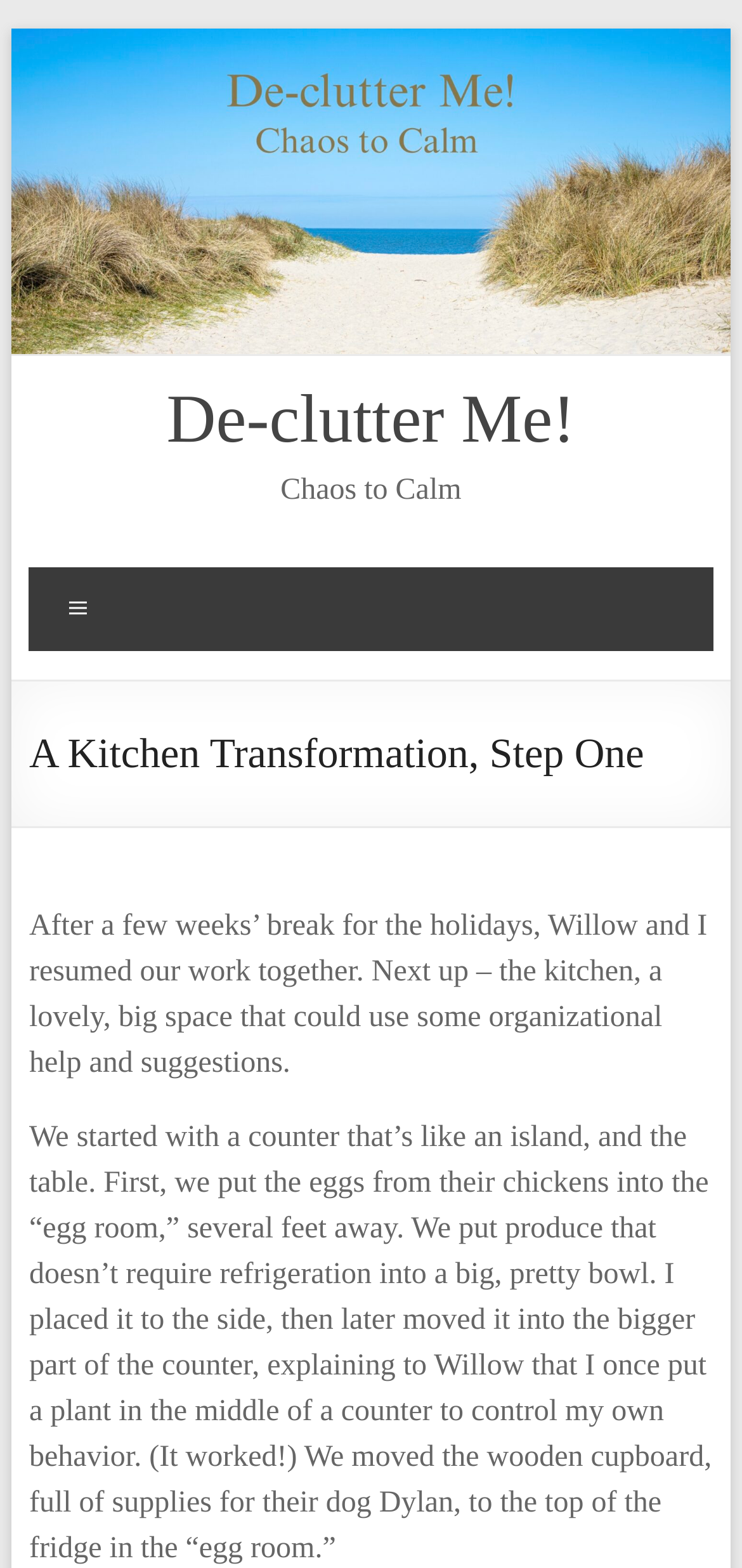Use one word or a short phrase to answer the question provided: 
What is the name of the dog?

Dylan